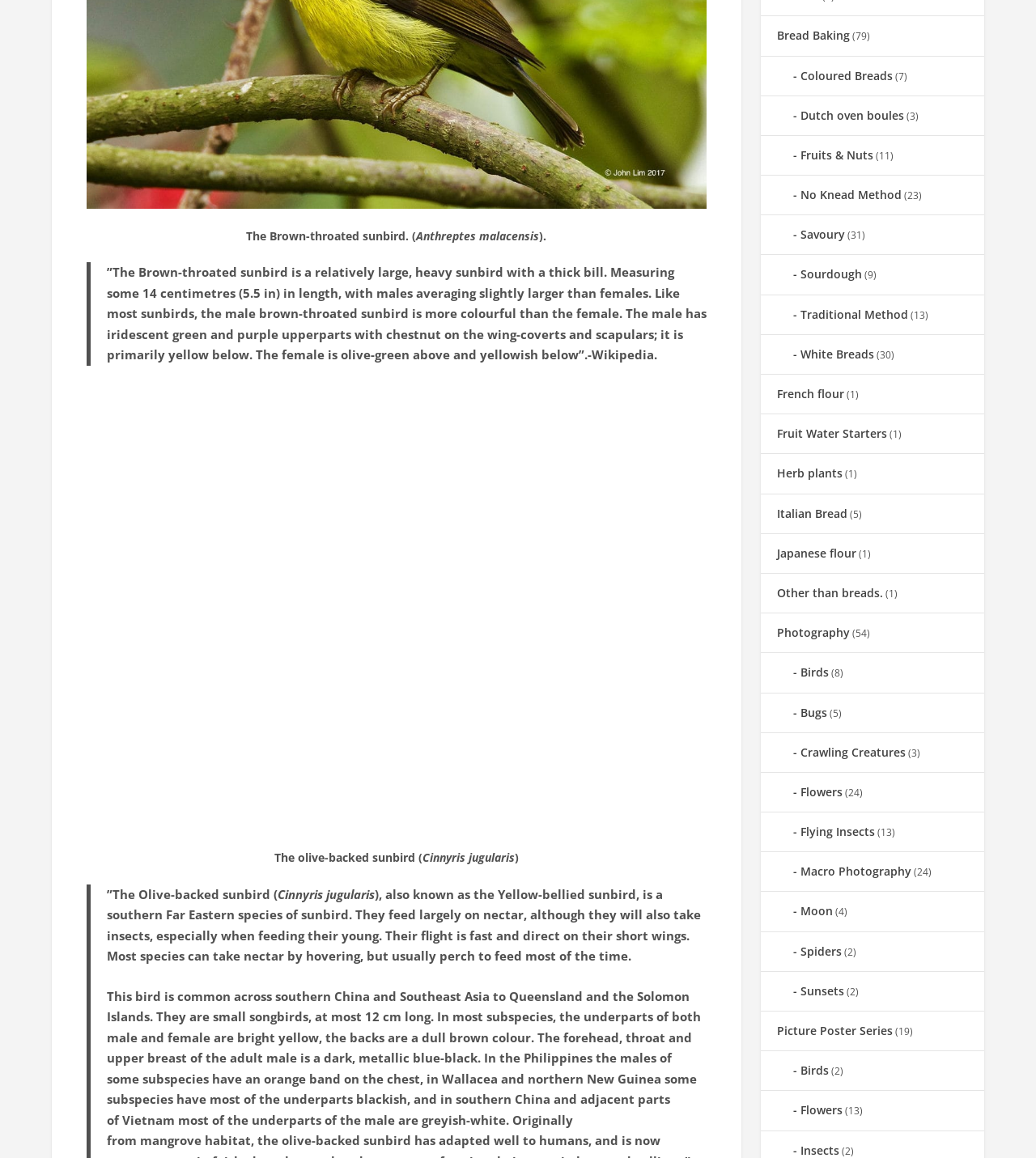What is the primary food source of sunbirds?
Please provide a comprehensive answer to the question based on the webpage screenshot.

The text in the blockquote element mentions that sunbirds 'feed largely on nectar, although they will also take insects, especially when feeding their young'.